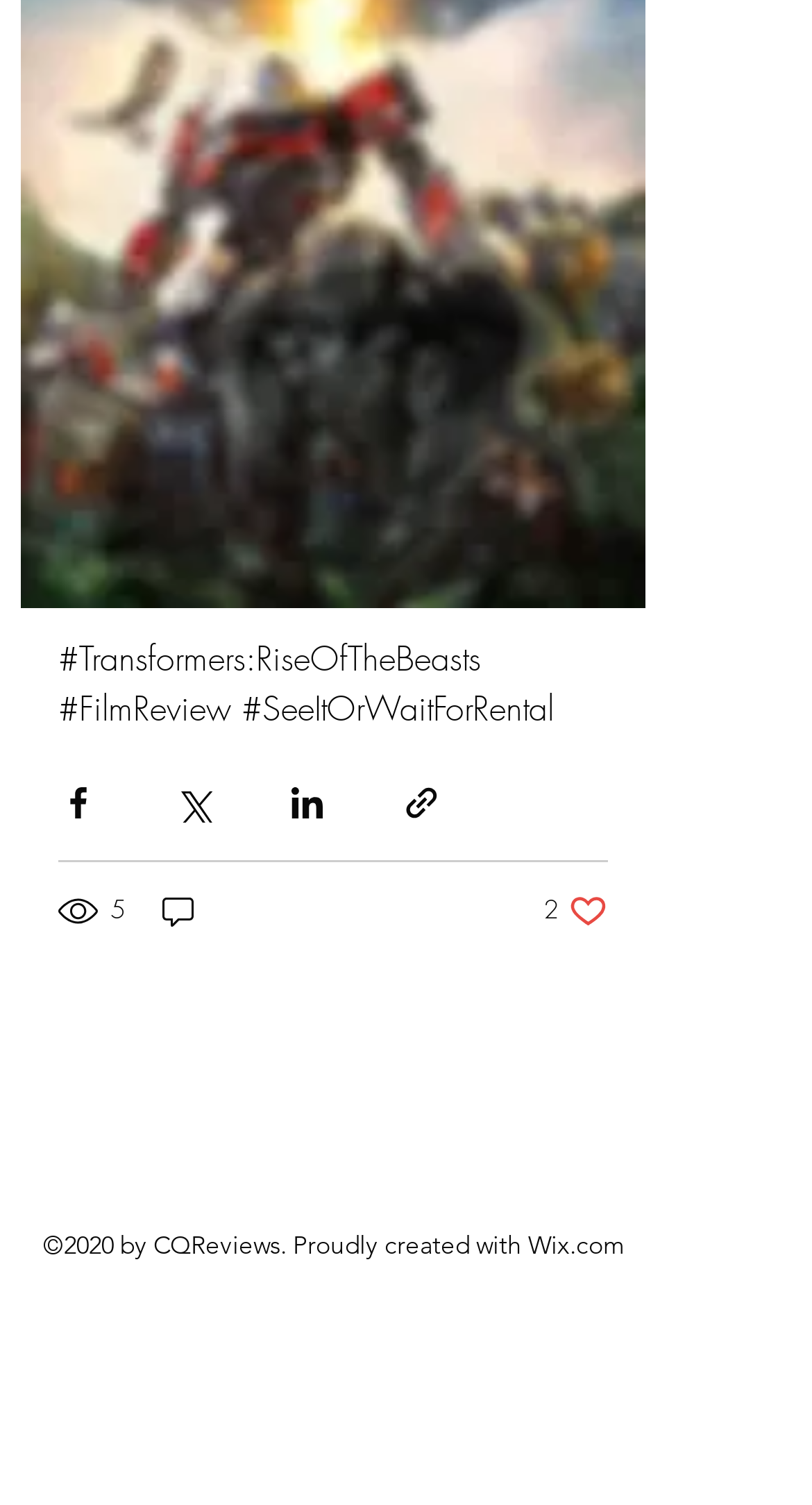Locate the bounding box coordinates of the element's region that should be clicked to carry out the following instruction: "Click on the Transformers link". The coordinates need to be four float numbers between 0 and 1, i.e., [left, top, right, bottom].

[0.072, 0.422, 0.303, 0.452]